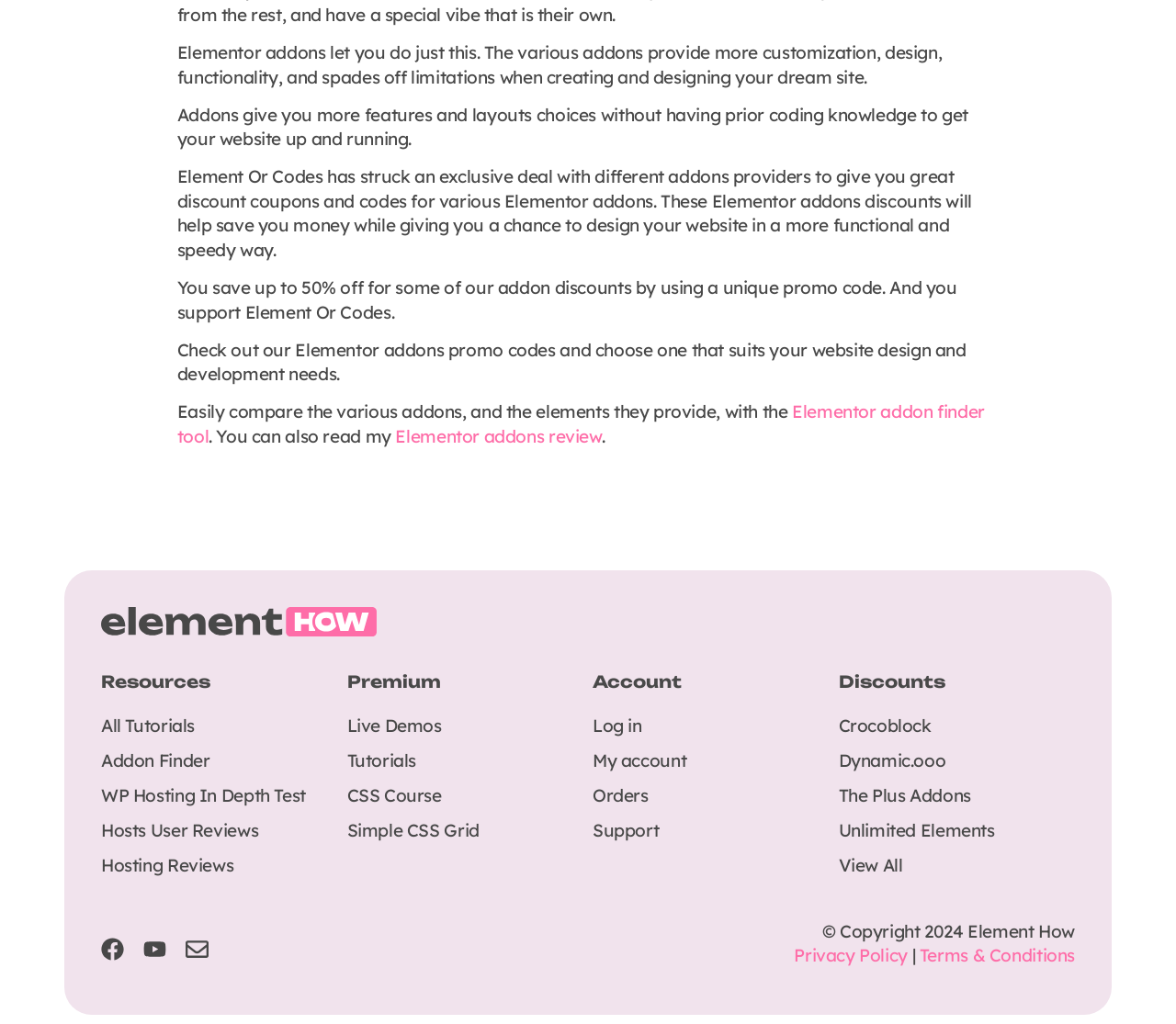What is the name of the tool to compare Elementor addons?
Based on the image, please offer an in-depth response to the question.

The text mentions that you can easily compare the various addons and the elements they provide with the Elementor addon finder tool.